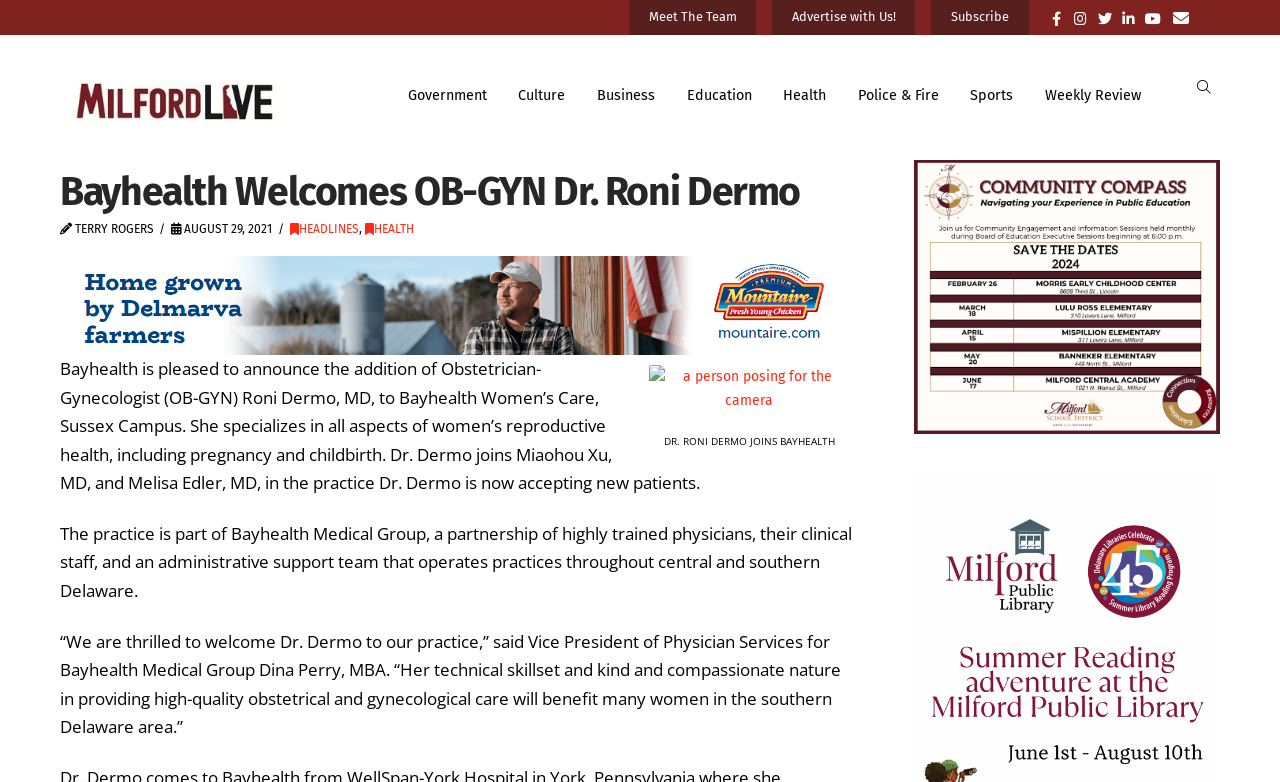Identify the bounding box coordinates for the UI element that matches this description: "aria-label="Toggle Dropdown Content"".

[0.931, 0.097, 0.949, 0.126]